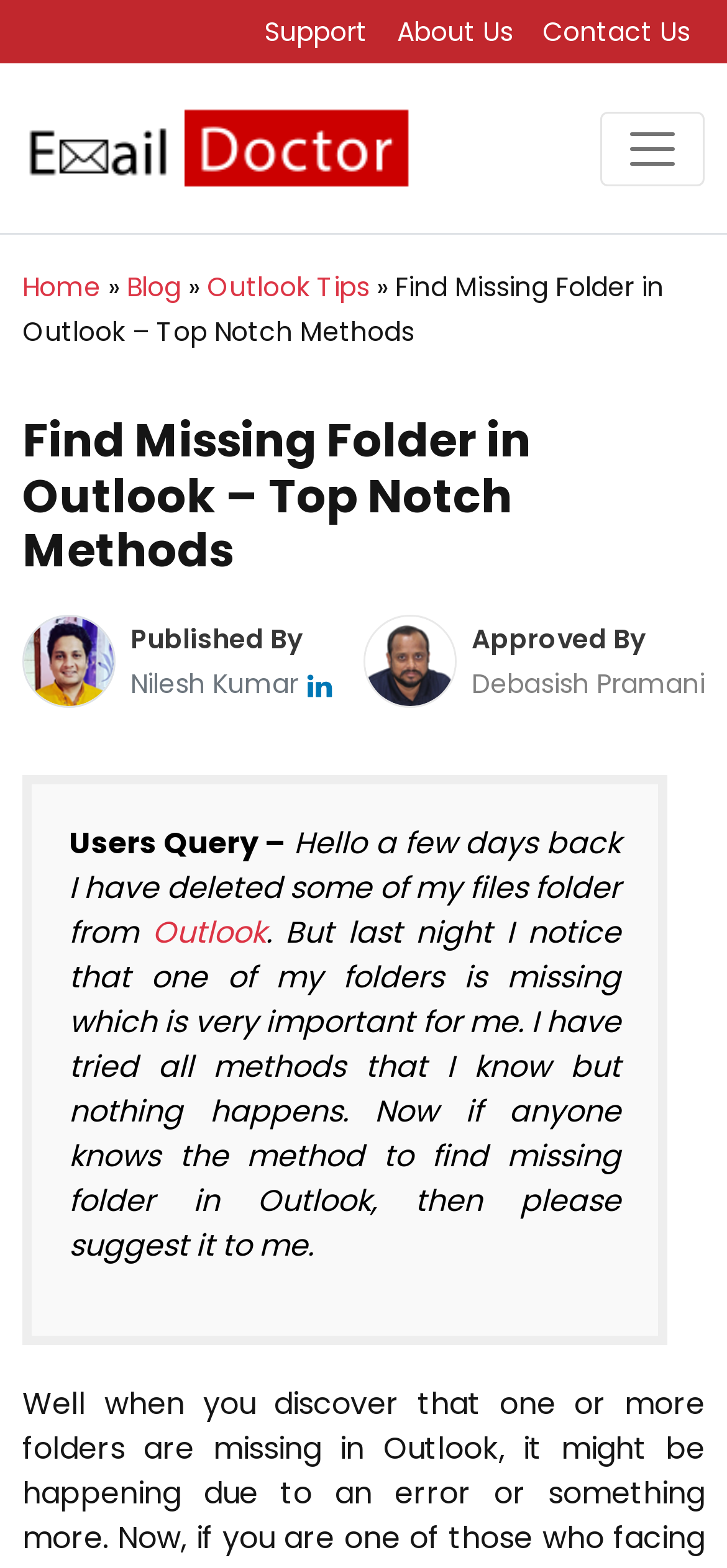Please answer the following question using a single word or phrase: What is the topic of the user's query in the blockquote?

Missing folder in Outlook